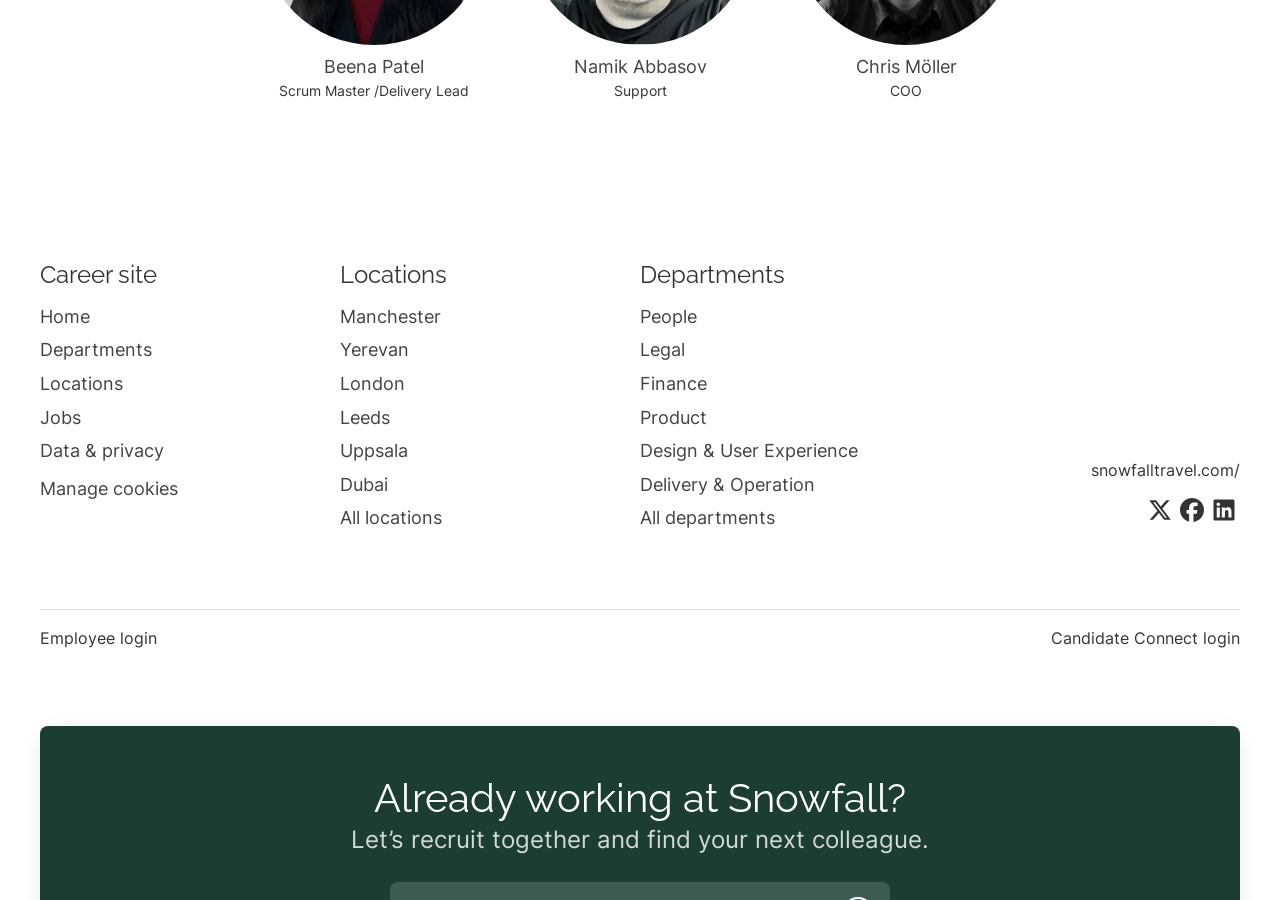What is the call to action for employees of Snowfall? Refer to the image and provide a one-word or short phrase answer.

Let's recruit together